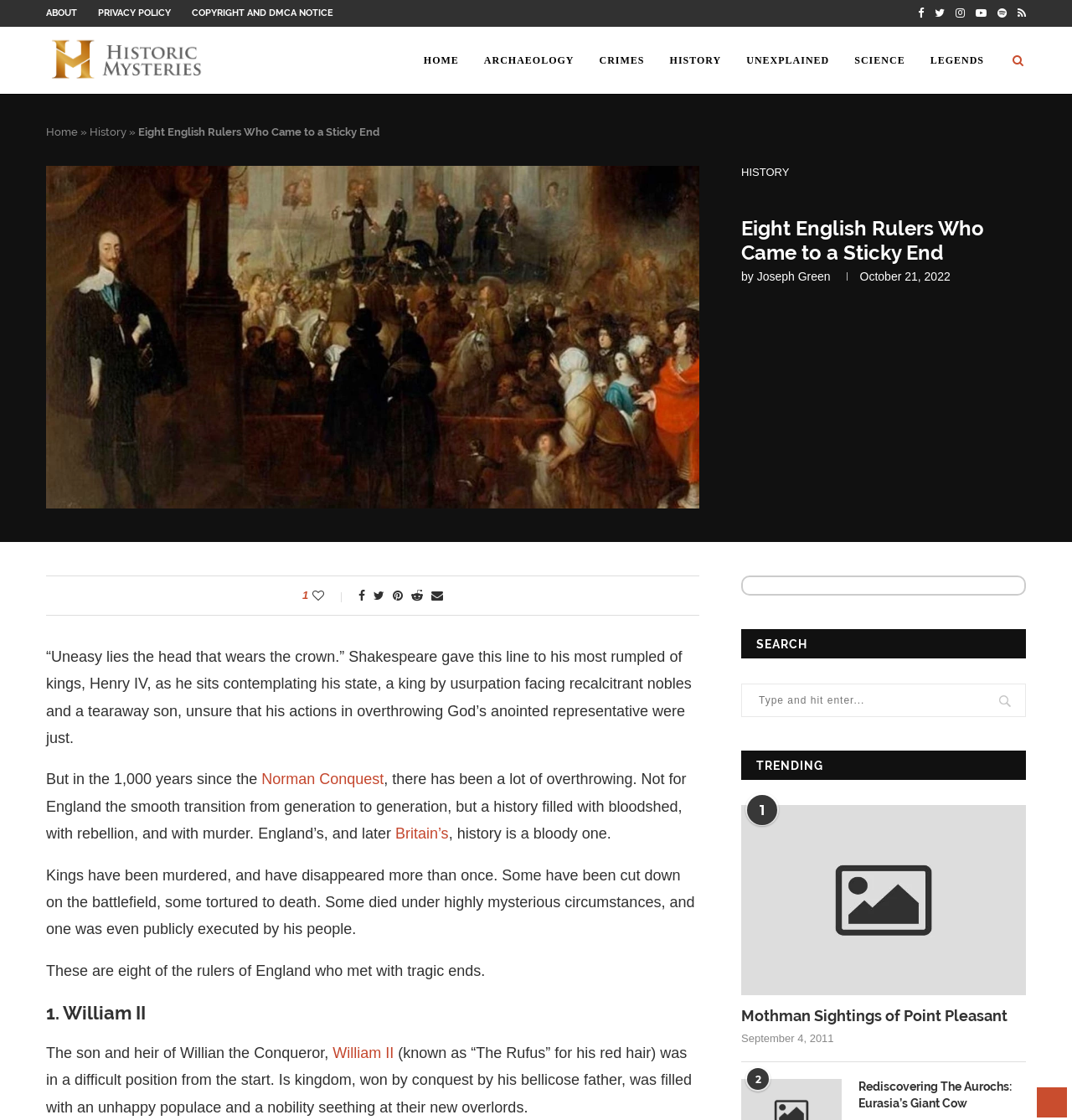Find the bounding box coordinates of the element I should click to carry out the following instruction: "Read the article about Mothman Sightings of Point Pleasant".

[0.691, 0.719, 0.957, 0.889]